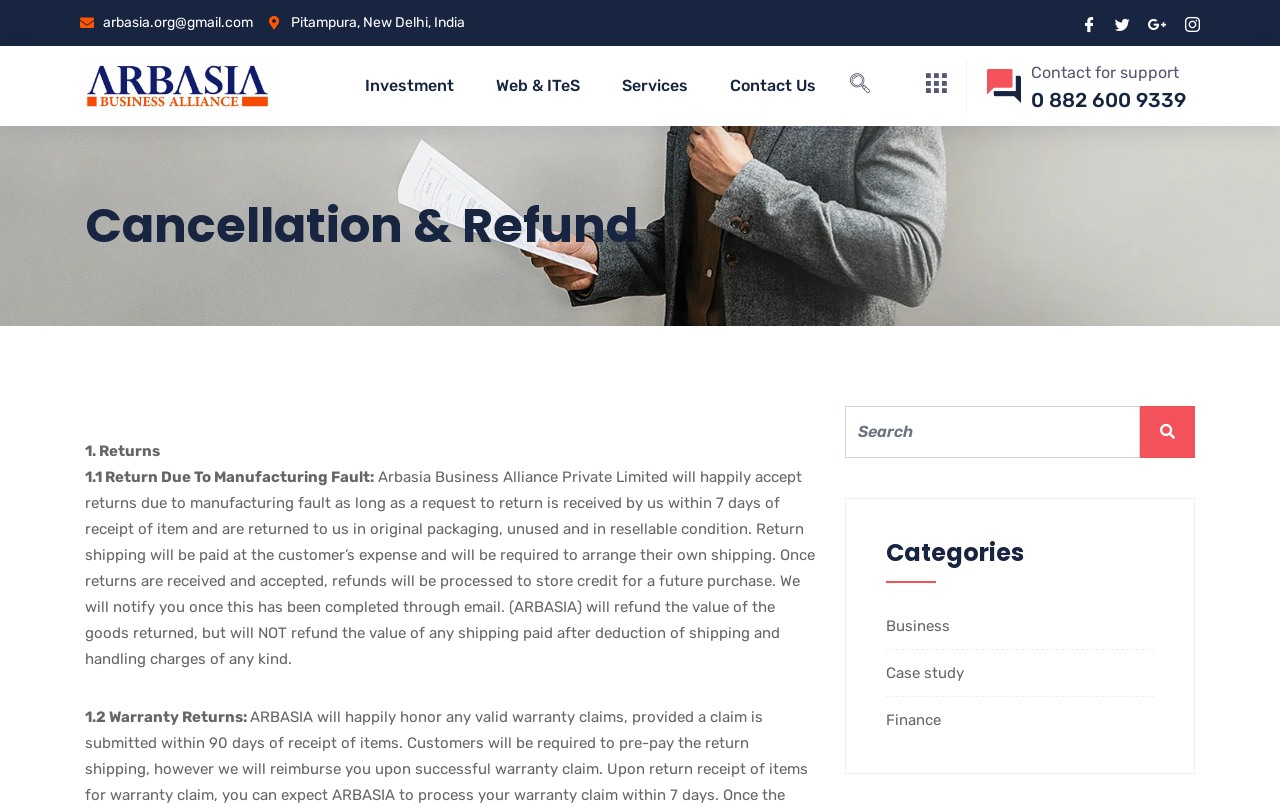Please specify the bounding box coordinates for the clickable region that will help you carry out the instruction: "Search for something".

[0.66, 0.502, 0.891, 0.566]